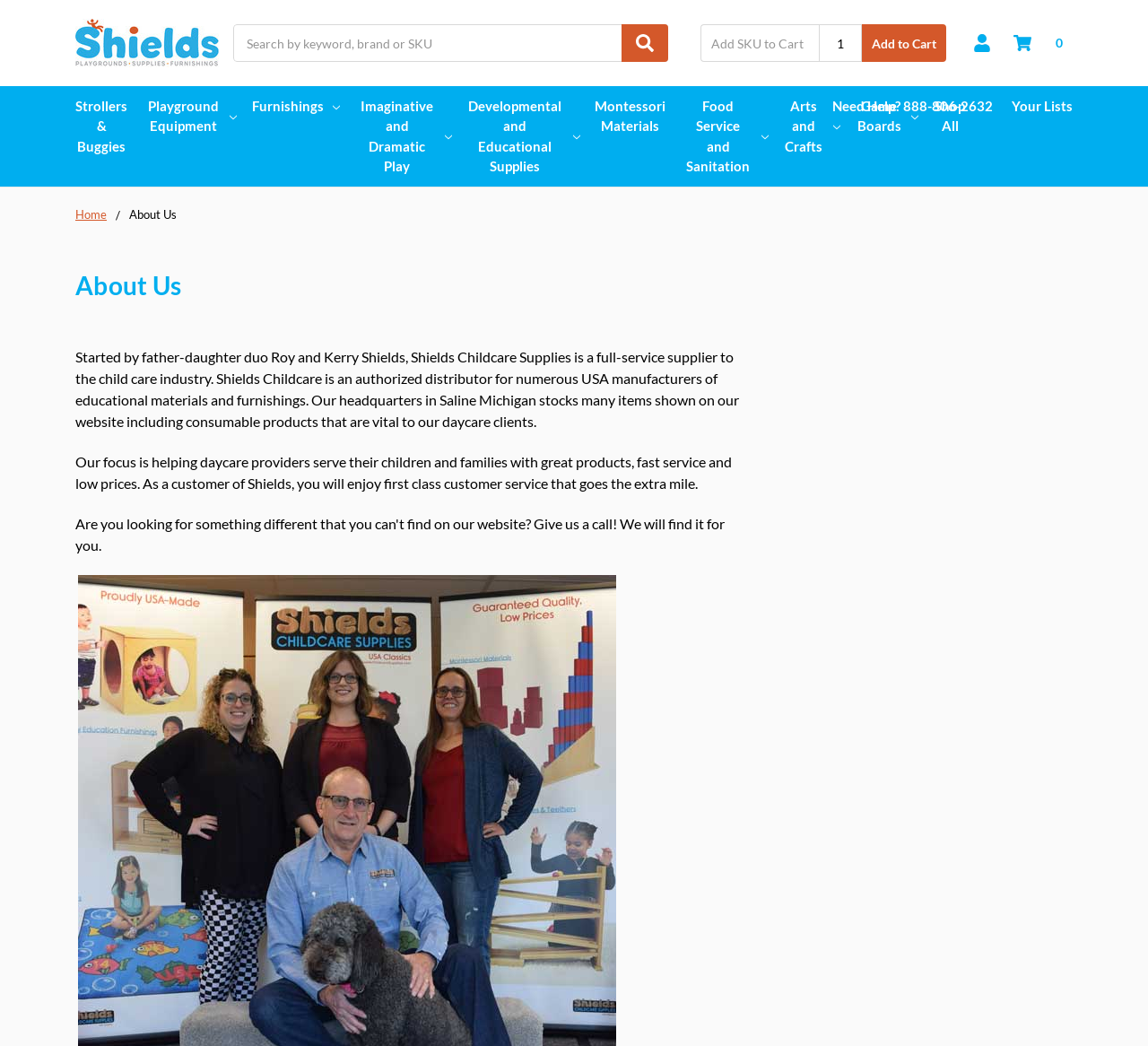What is the phone number for help?
Based on the screenshot, give a detailed explanation to answer the question.

The phone number for help can be found in the link element at the top-right corner of the webpage, where it is written as 'Need Help? 888-806-2632'.